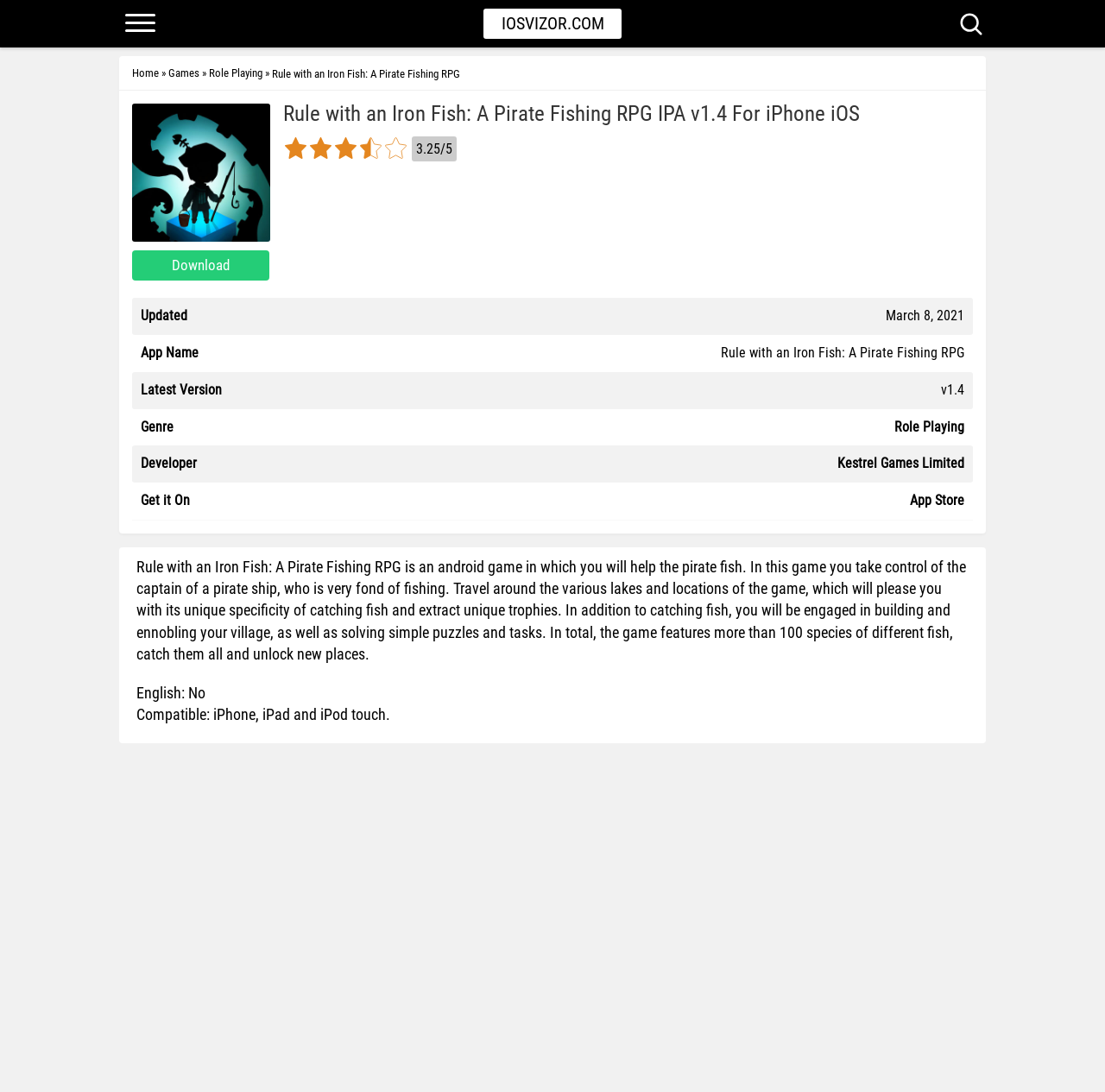Answer the following query with a single word or phrase:
What is the developer of the game?

Kestrel Games Limited